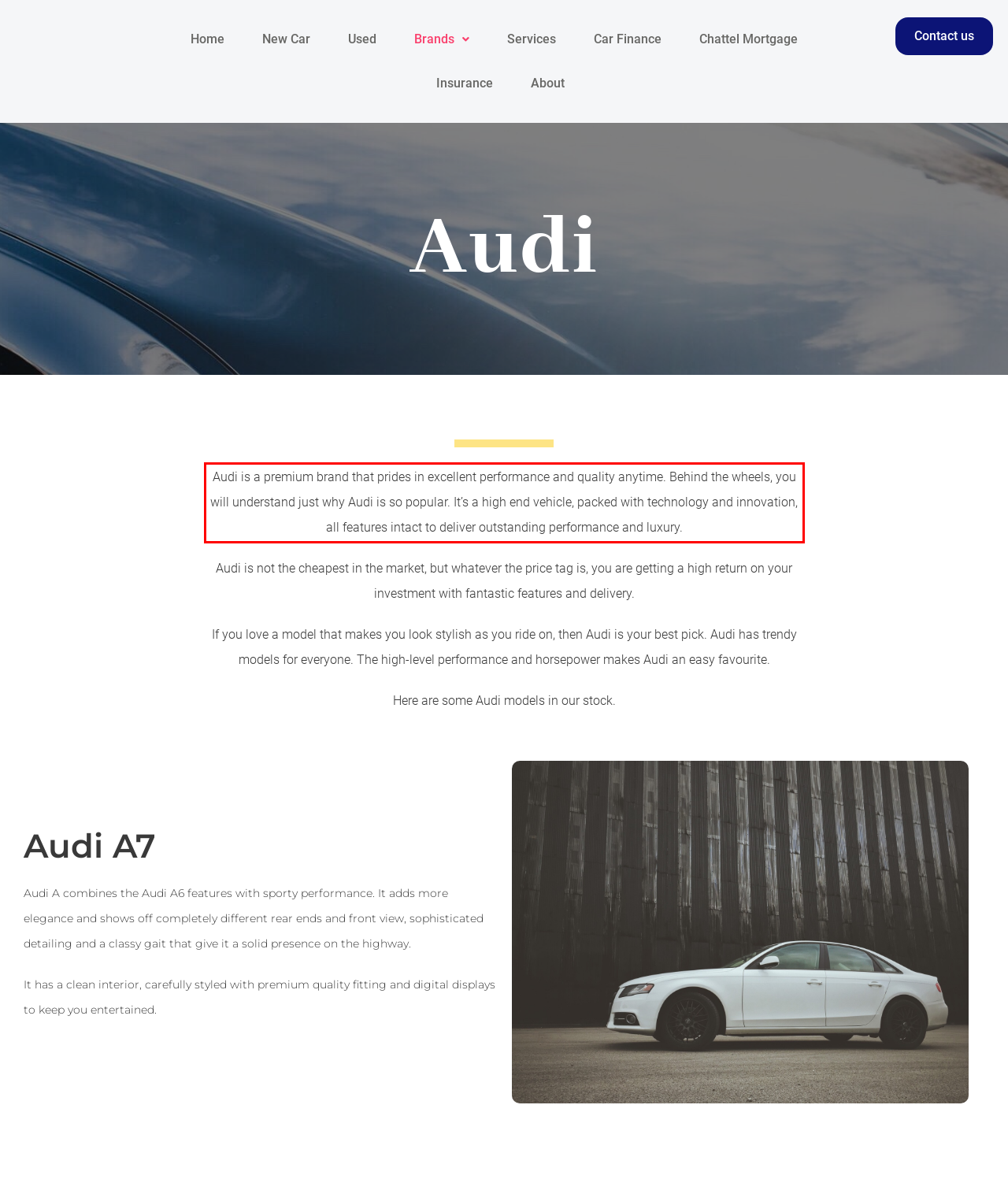You are given a webpage screenshot with a red bounding box around a UI element. Extract and generate the text inside this red bounding box.

Audi is a premium brand that prides in excellent performance and quality anytime. Behind the wheels, you will understand just why Audi is so popular. It’s a high end vehicle, packed with technology and innovation, all features intact to deliver outstanding performance and luxury.